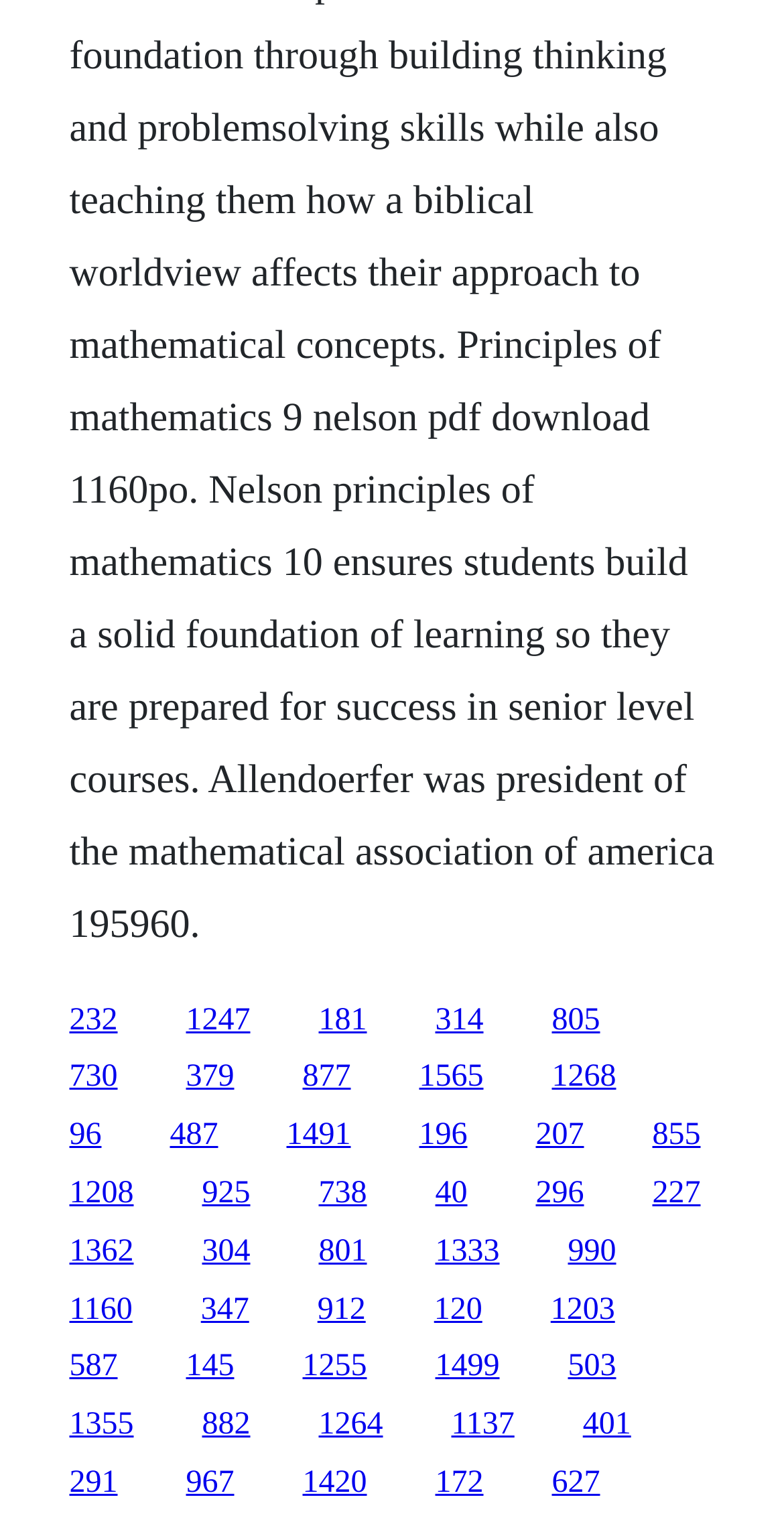Provide your answer in one word or a succinct phrase for the question: 
What is the horizontal position of the link with ID '855'?

right